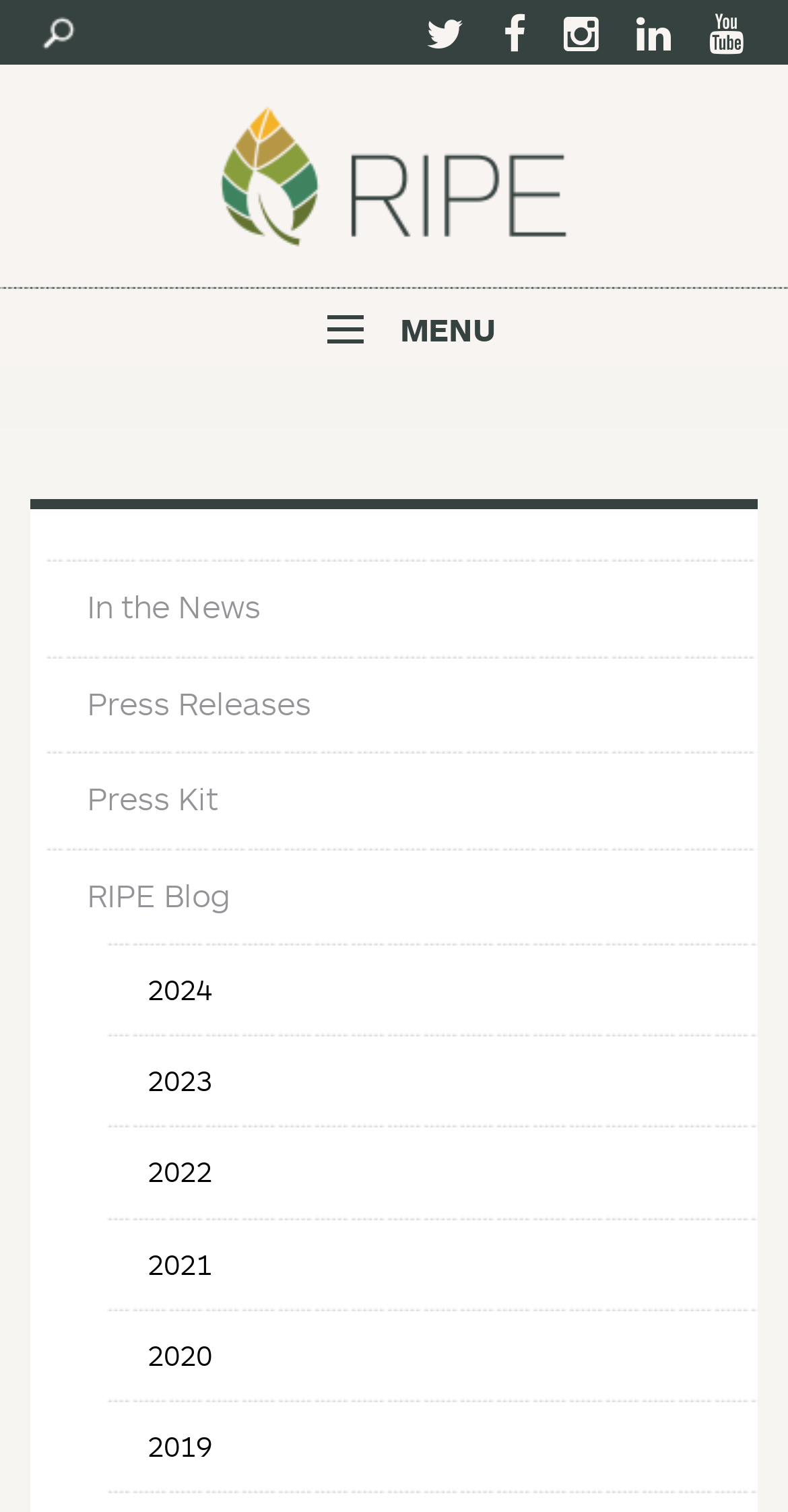Indicate the bounding box coordinates of the element that needs to be clicked to satisfy the following instruction: "Open the 'MENU'". The coordinates should be four float numbers between 0 and 1, i.e., [left, top, right, bottom].

[0.385, 0.19, 0.5, 0.243]